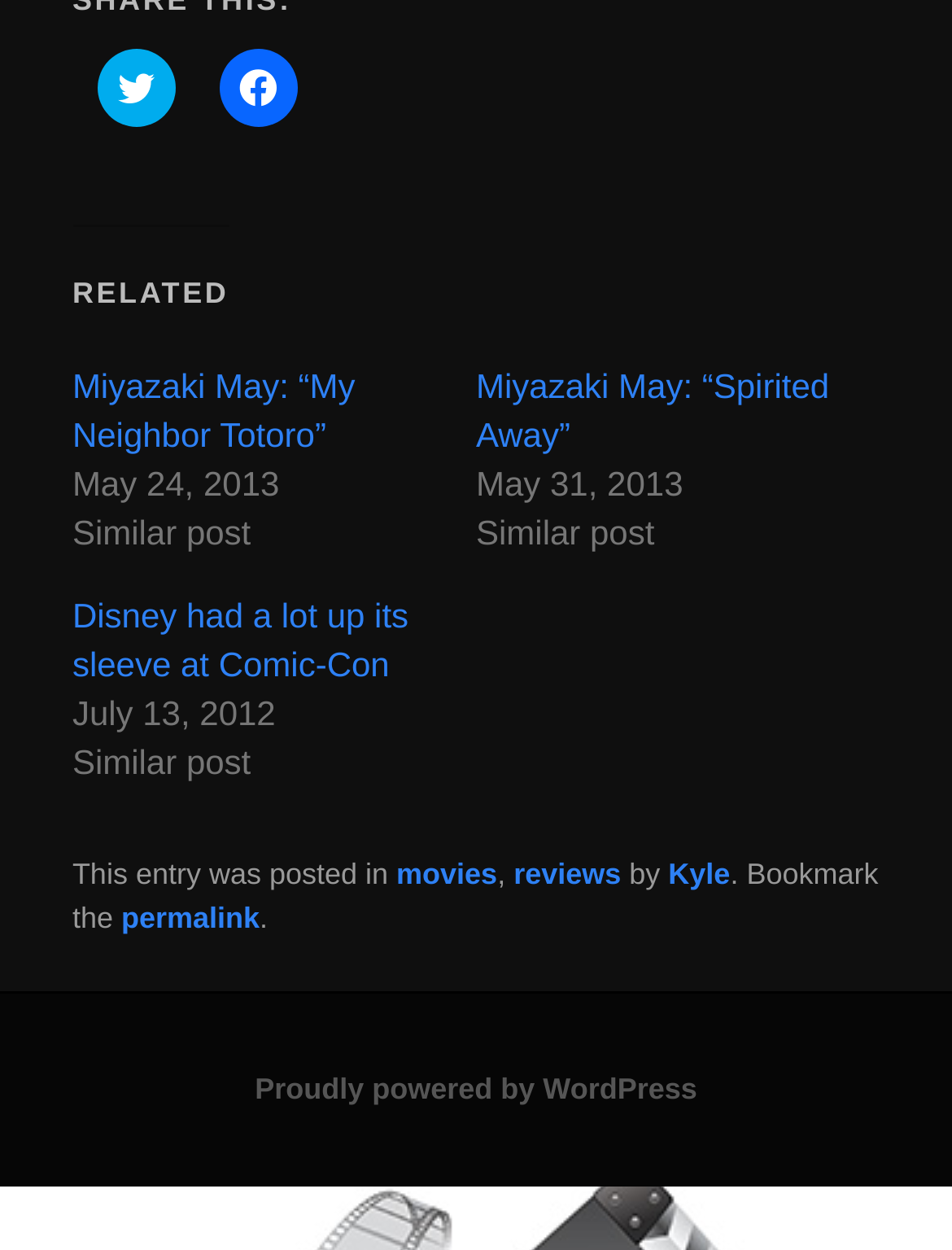What is the date of the oldest post?
Please give a detailed and elaborate answer to the question.

I looked for the earliest date mentioned in the time elements, and found it to be 'July 13, 2012' which is associated with the post 'Disney had a lot up its sleeve at Comic-Con'.